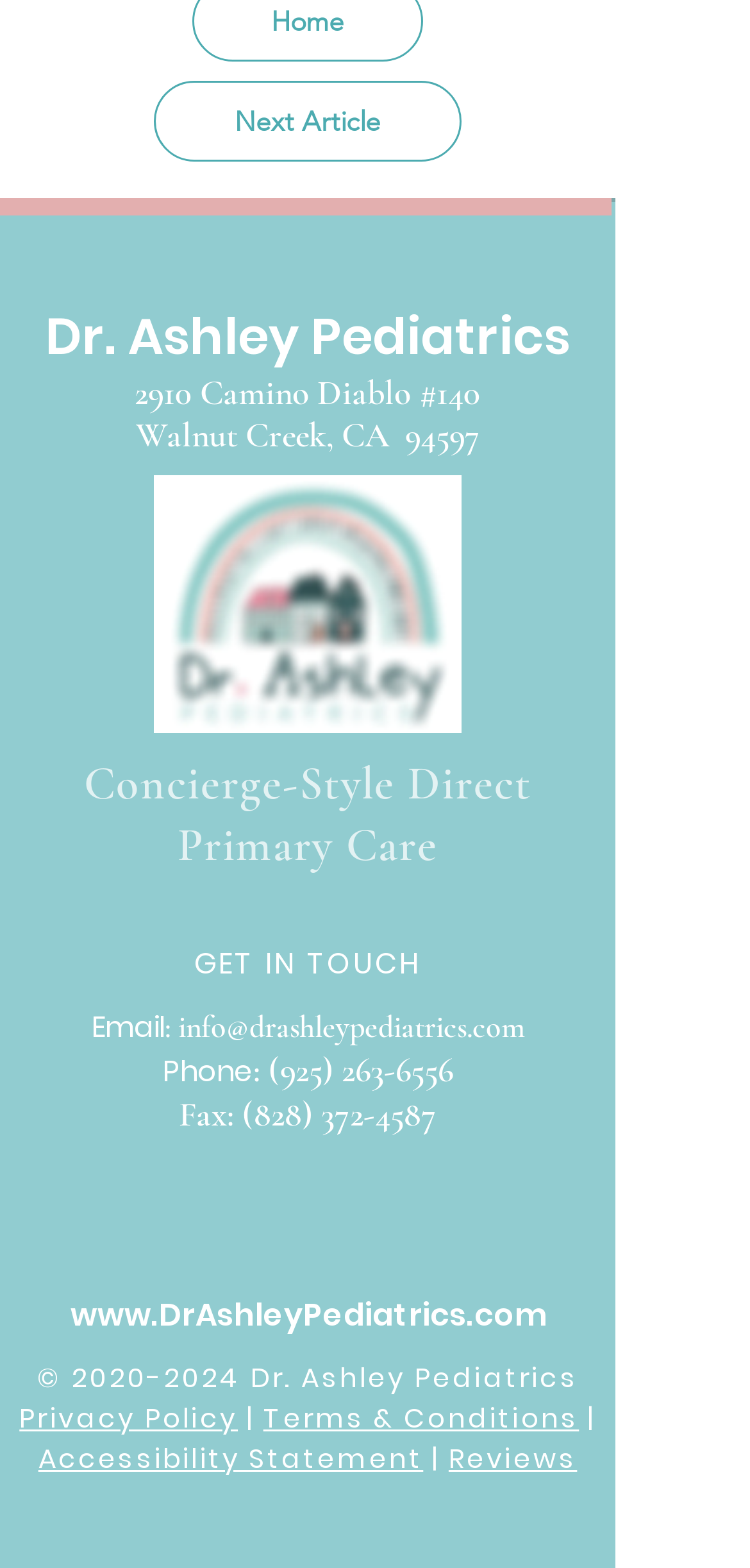Please give a short response to the question using one word or a phrase:
What social media platform does the pediatric practice have a page on?

Facebook